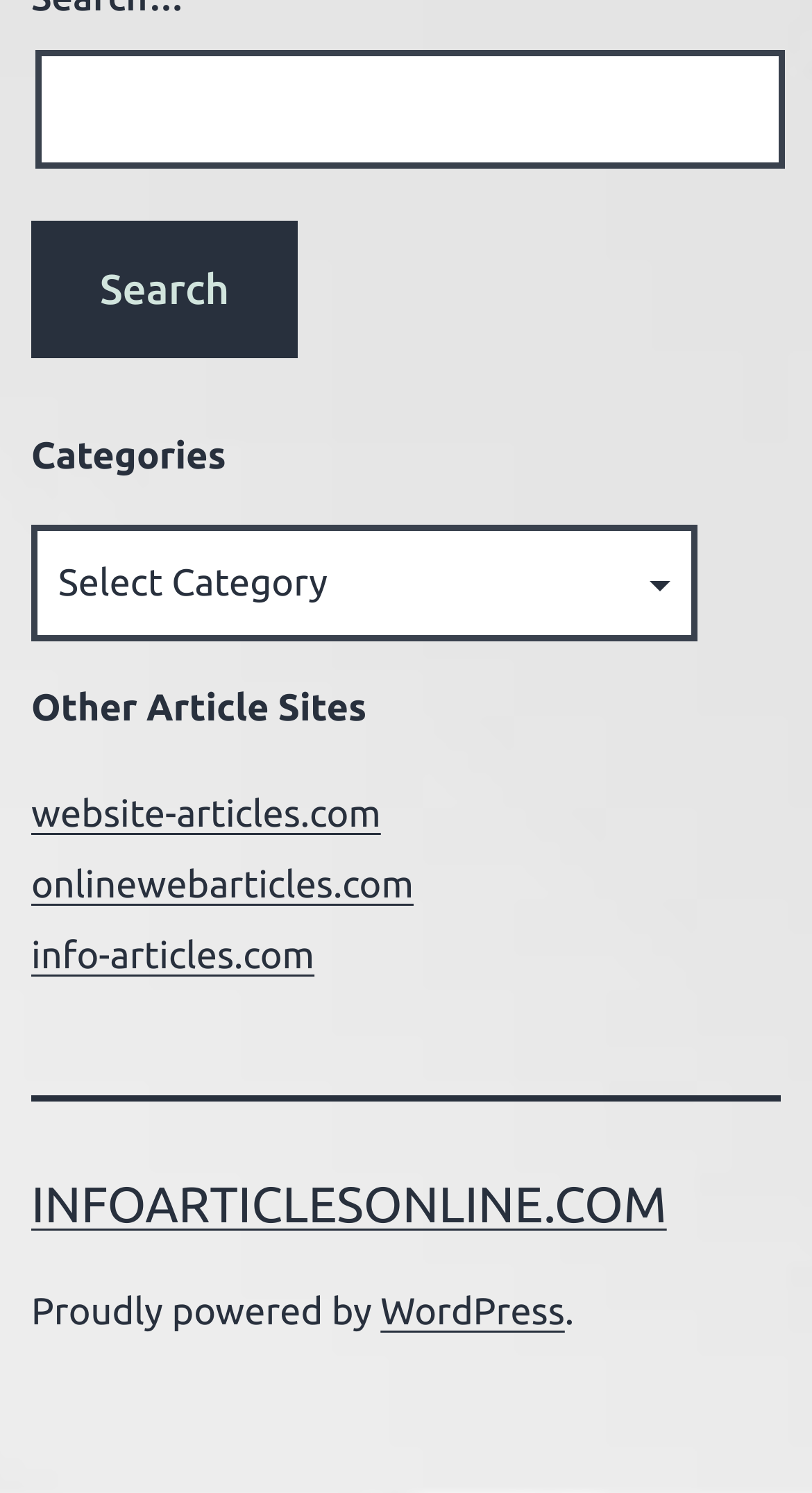Answer the question below in one word or phrase:
What categories can be selected from the combobox?

Not specified